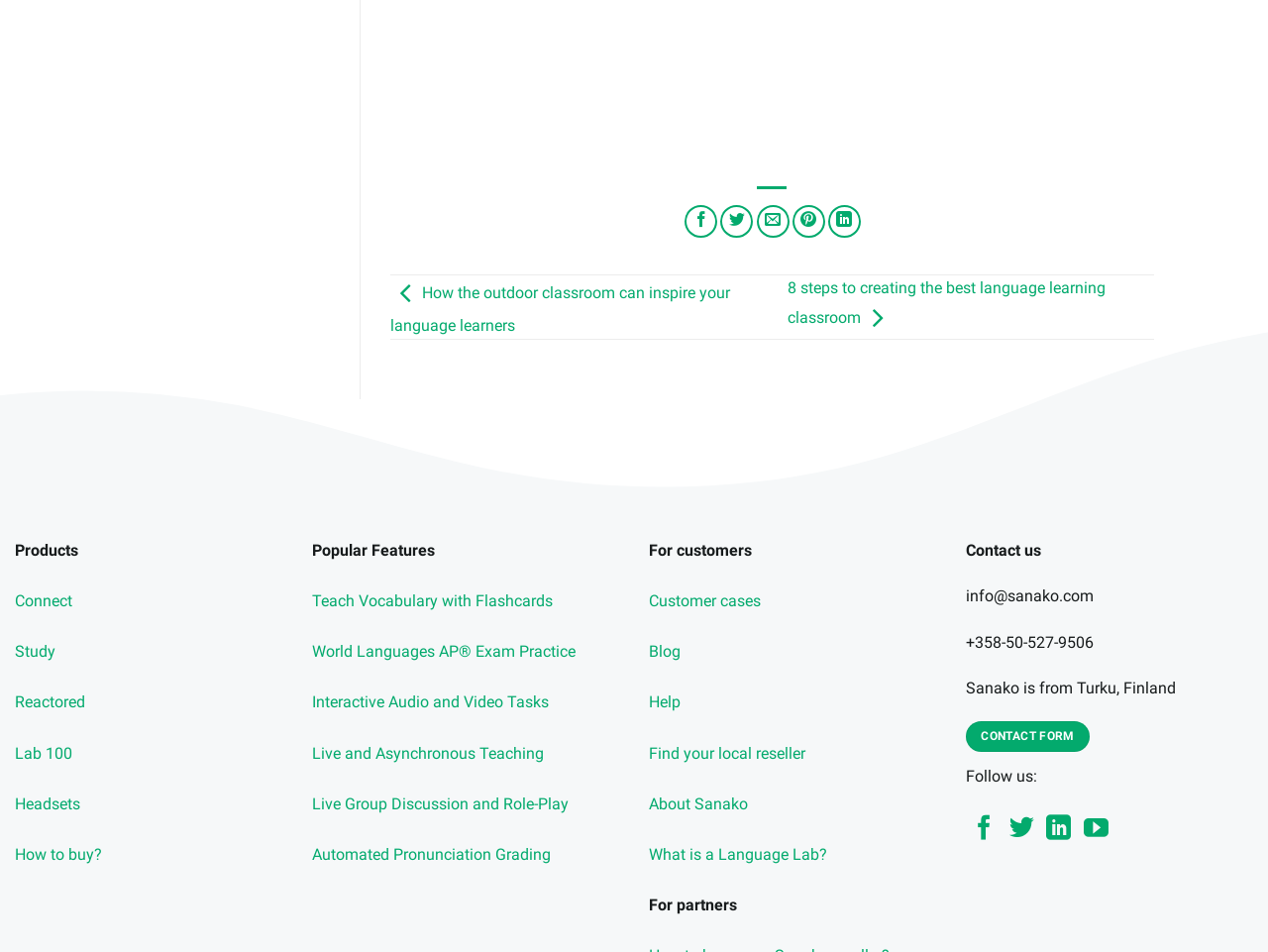What is the phone number listed for contact?
From the image, provide a succinct answer in one word or a short phrase.

+358-50-527-9506